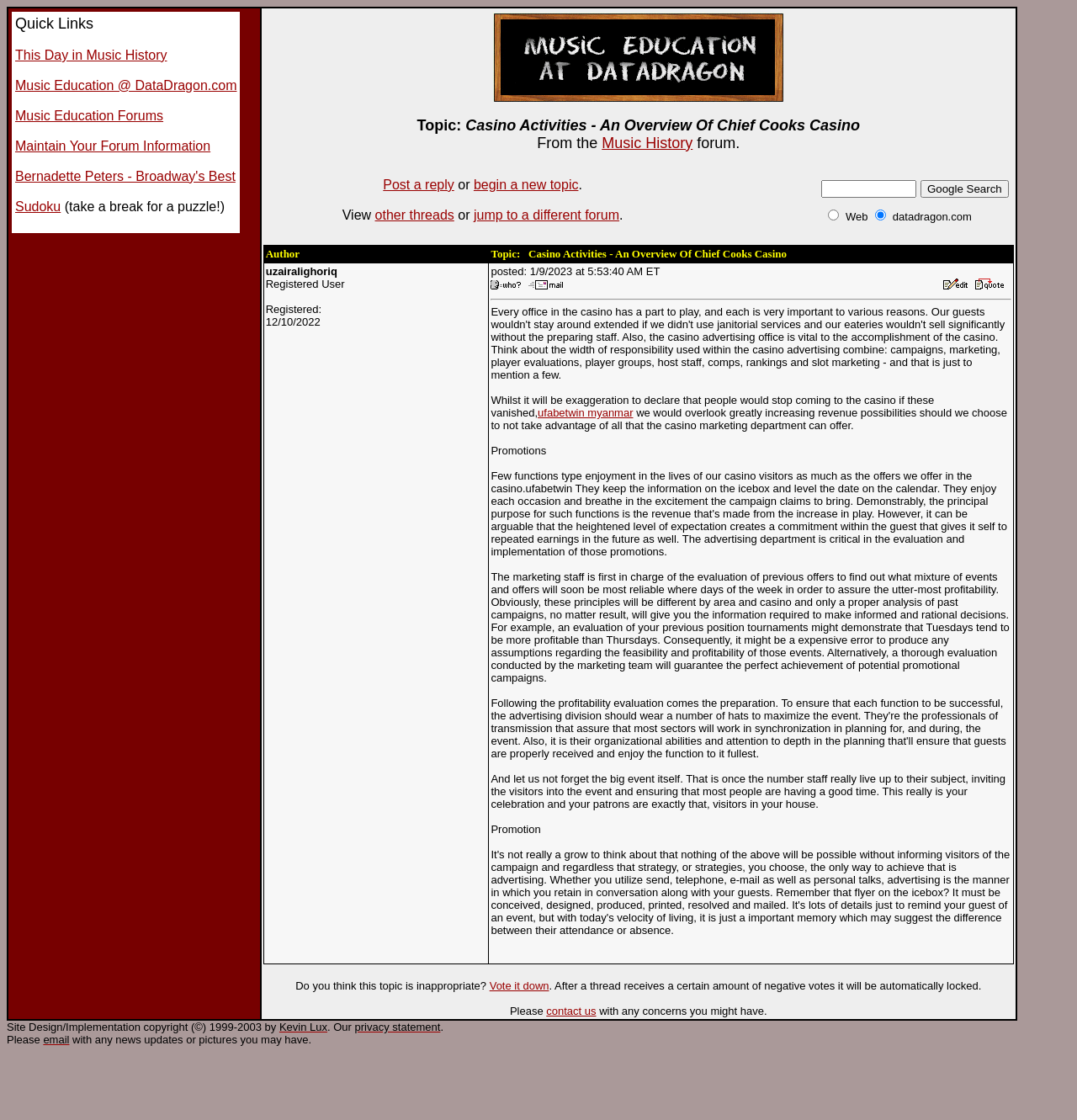Construct a comprehensive caption that outlines the webpage's structure and content.

This webpage is a forum discussion page about music history, specifically focused on casino activities and Chief Cooks Casino. At the top, there is a navigation menu with links to "This Day in Music History", "Music Education @ DataDragon.com", "Music Education Forums", "Maintain Your Forum Information", "Bernadette Peters - Broadway's Best", and "Sudoku".

Below the navigation menu, there is a topic header that reads "Casino Activities - An Overview Of Chief Cooks Casino" from the Music History forum. The topic is posted by a user named uzairalighoriq, who is a registered user since 12/10/2022. The post is dated 1/9/2023 at 5:53:40 AM ET.

The main content of the page is the post itself, which discusses the importance of various departments in a casino, including janitorial services, food preparation, and marketing. The post highlights the role of the marketing department in creating promotions and events that attract customers and increase revenue.

To the right of the post, there is a sidebar with a Google search bar and a radio button to search either the web or datadragon.com. Below the search bar, there is a section with links to "Post a reply", "begin a new topic", "View other threads", and "jump to a different forum".

At the bottom of the page, there are links to view the author's profile, get their email address, edit or delete the message, and reply with a quote.